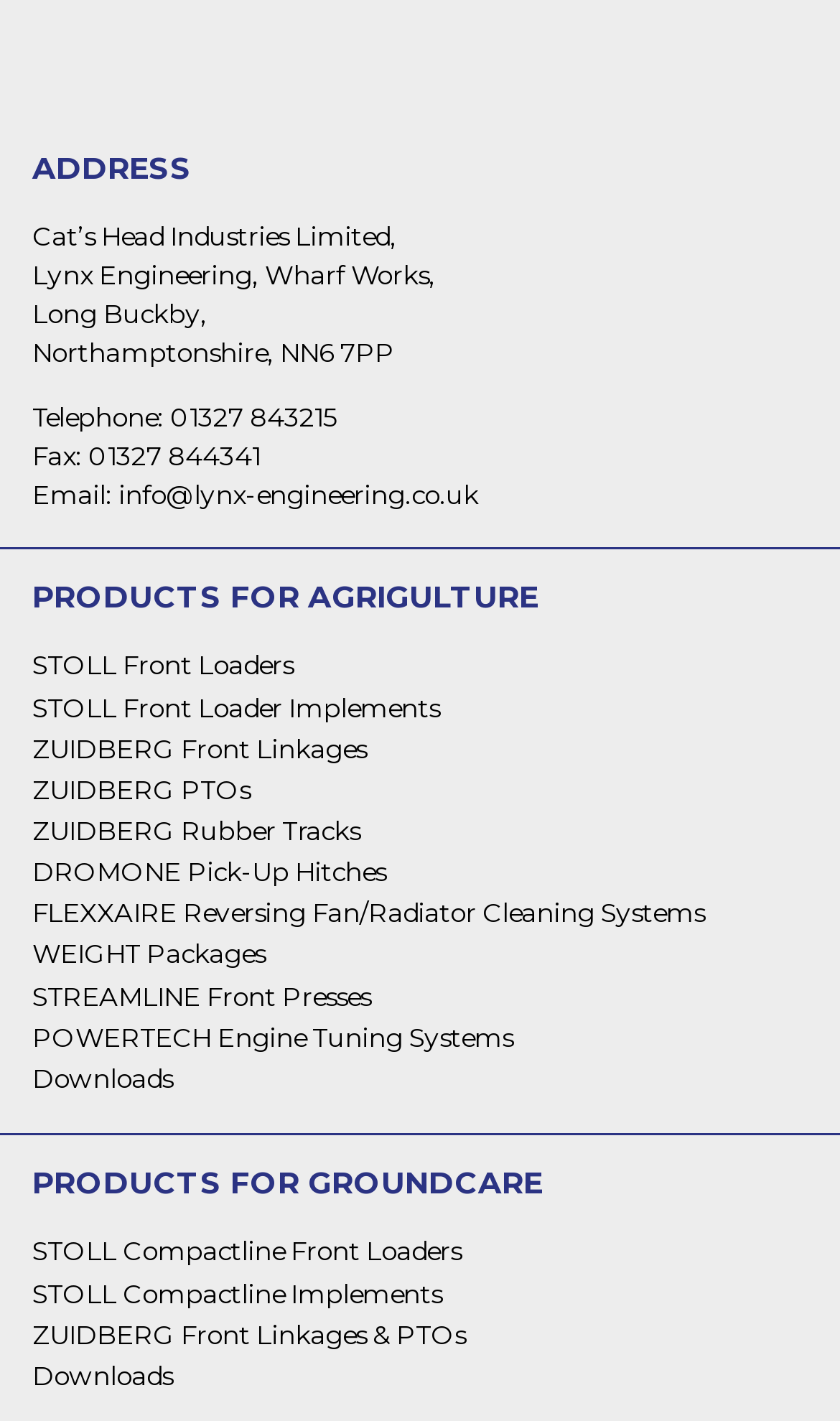What is the phone number?
Using the information from the image, give a concise answer in one word or a short phrase.

01327 843215